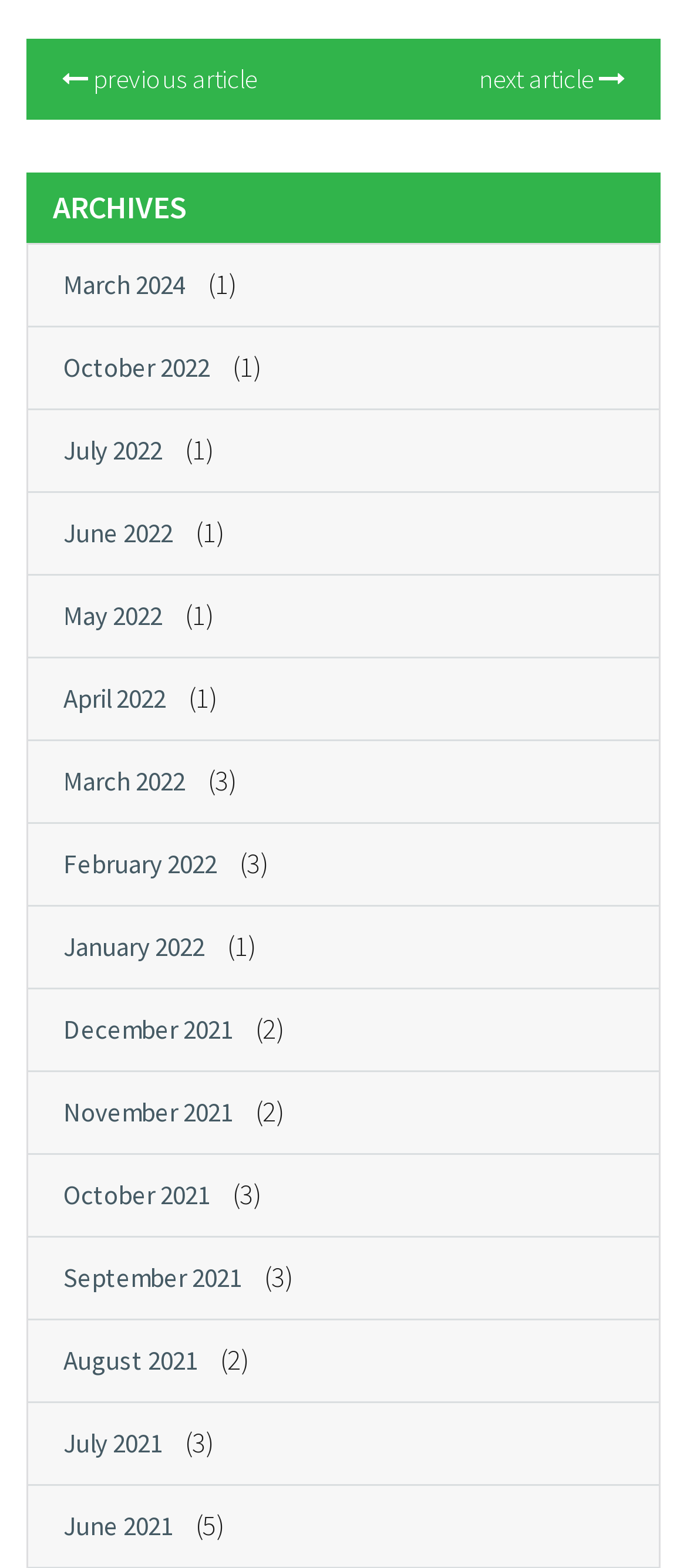Please locate the bounding box coordinates of the element that should be clicked to complete the given instruction: "view archives for June 2021".

[0.041, 0.948, 0.277, 0.999]